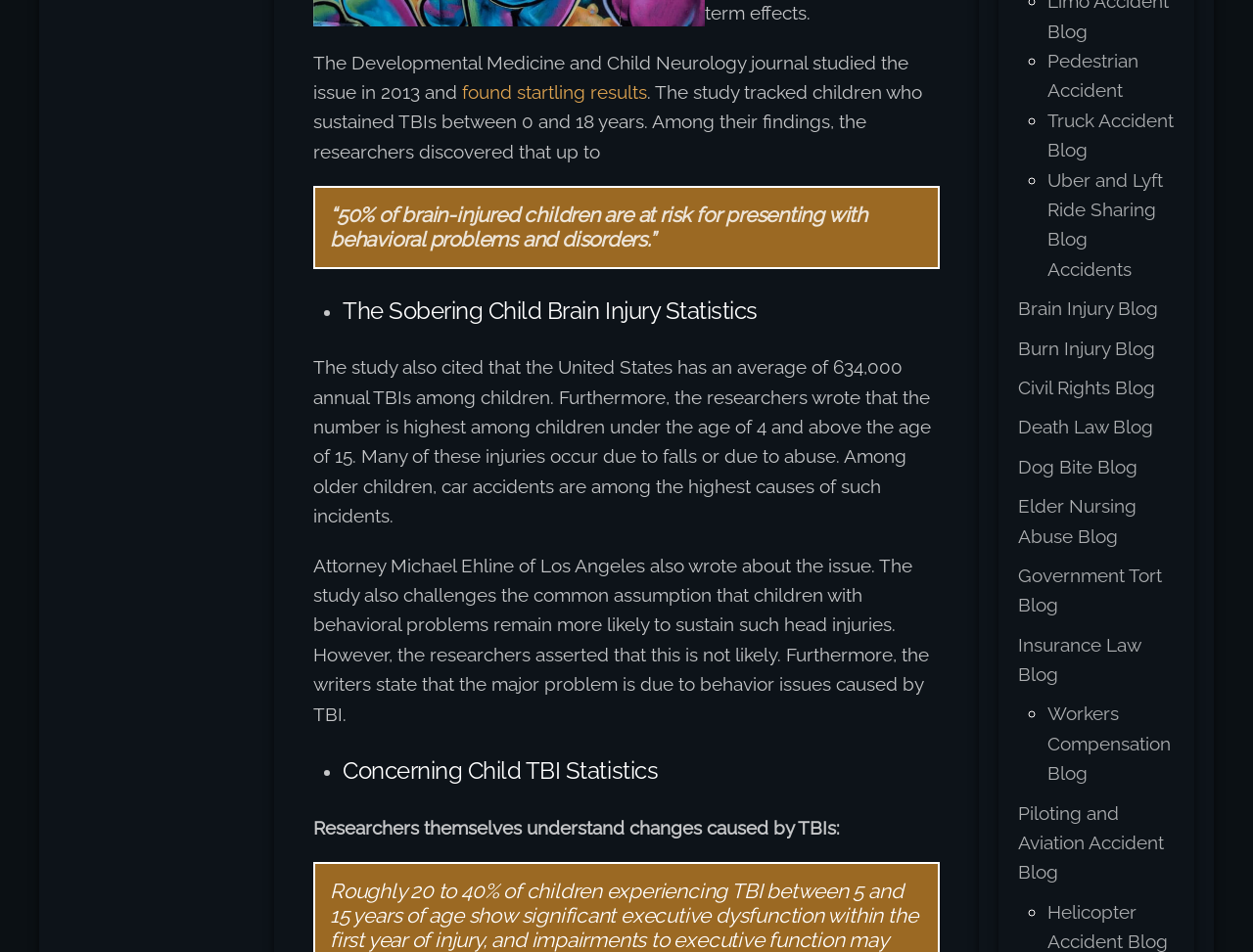Determine the bounding box coordinates of the section to be clicked to follow the instruction: "check the 'Workers Compensation Blog'". The coordinates should be given as four float numbers between 0 and 1, formatted as [left, top, right, bottom].

[0.836, 0.738, 0.934, 0.824]